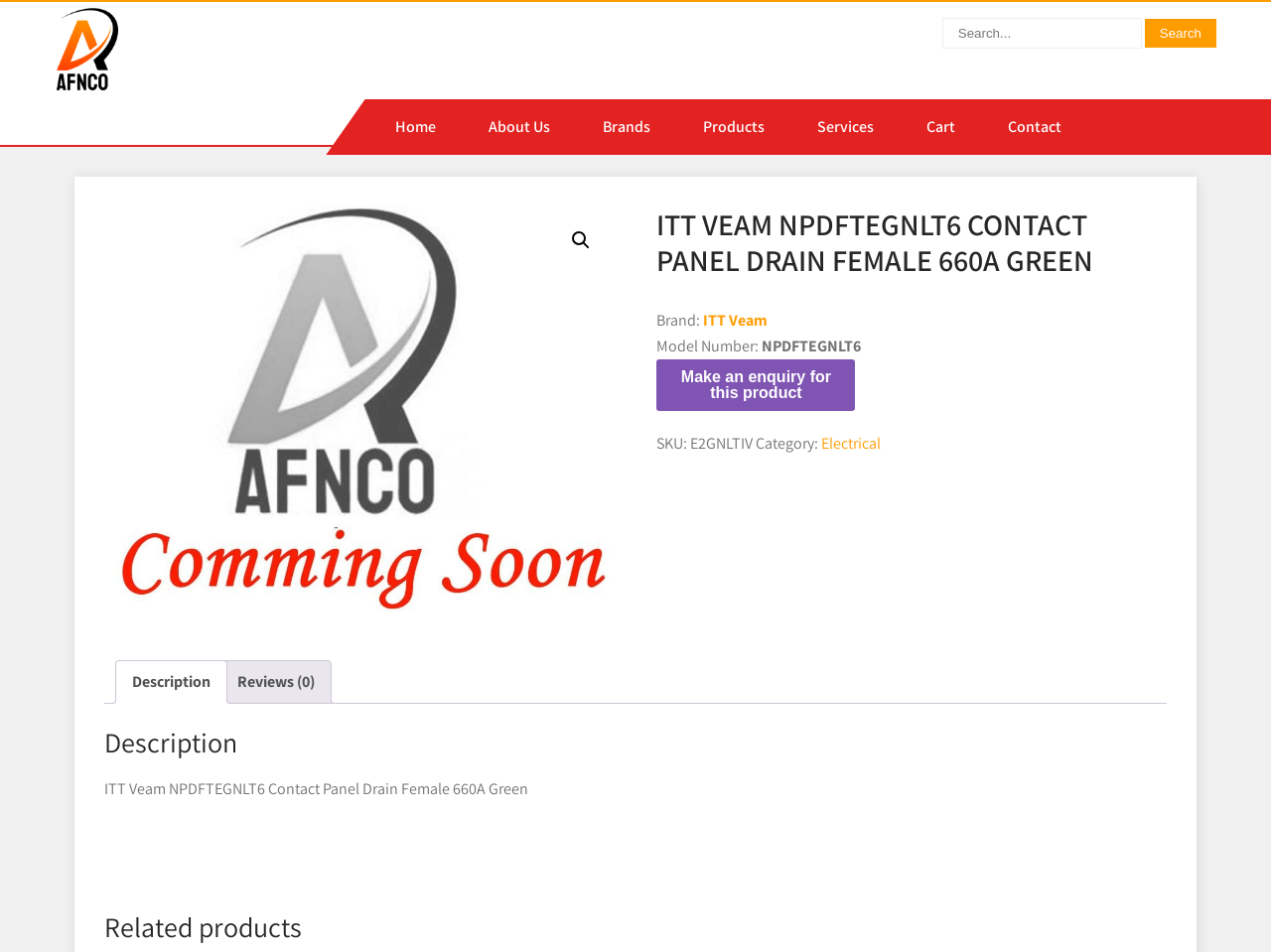Bounding box coordinates are specified in the format (top-left x, top-left y, bottom-right x, bottom-right y). All values are floating point numbers bounded between 0 and 1. Please provide the bounding box coordinate of the region this sentence describes: Reviews (0)

[0.187, 0.694, 0.248, 0.738]